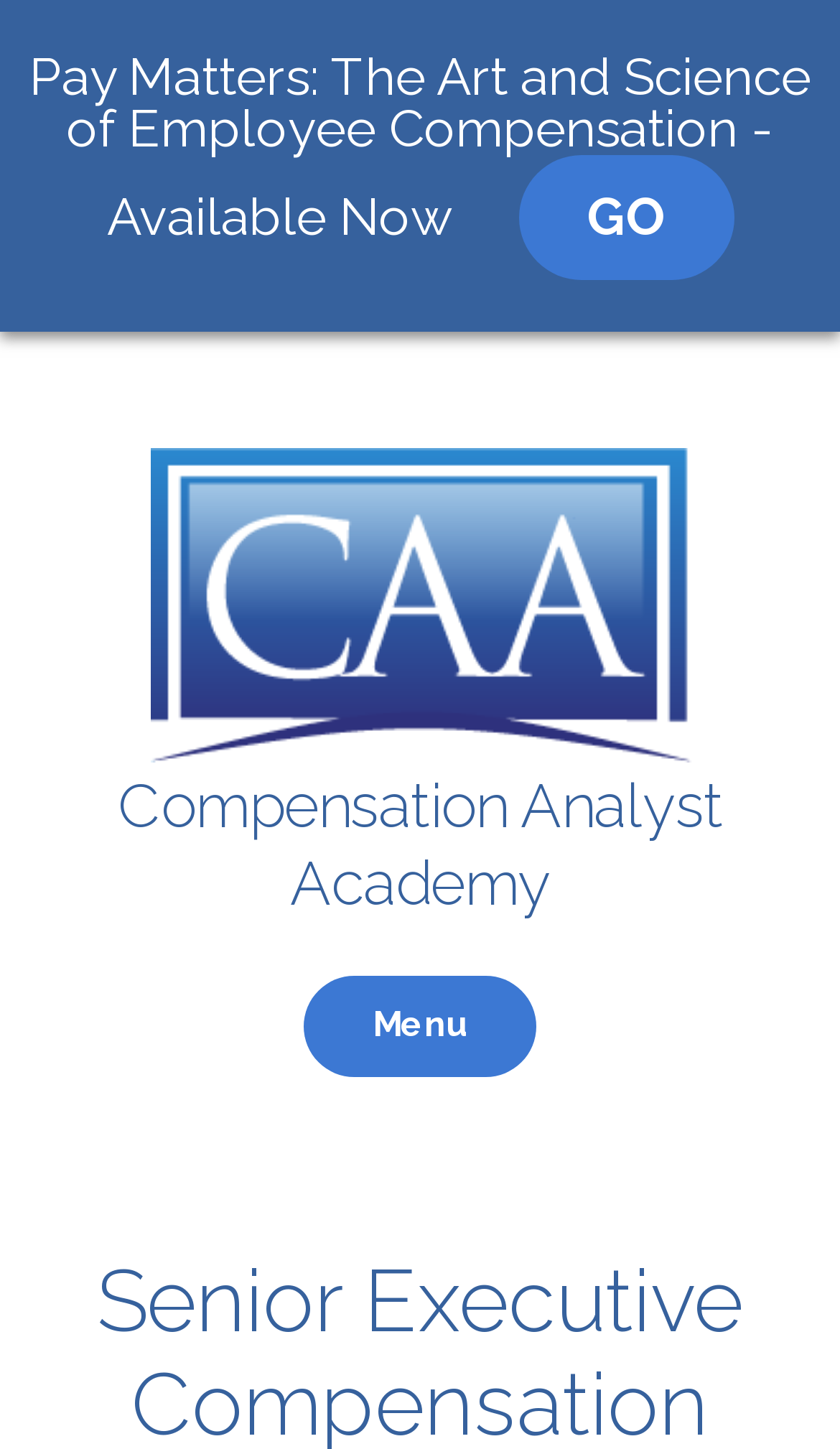Reply to the question with a single word or phrase:
Is there an image on the webpage?

Yes